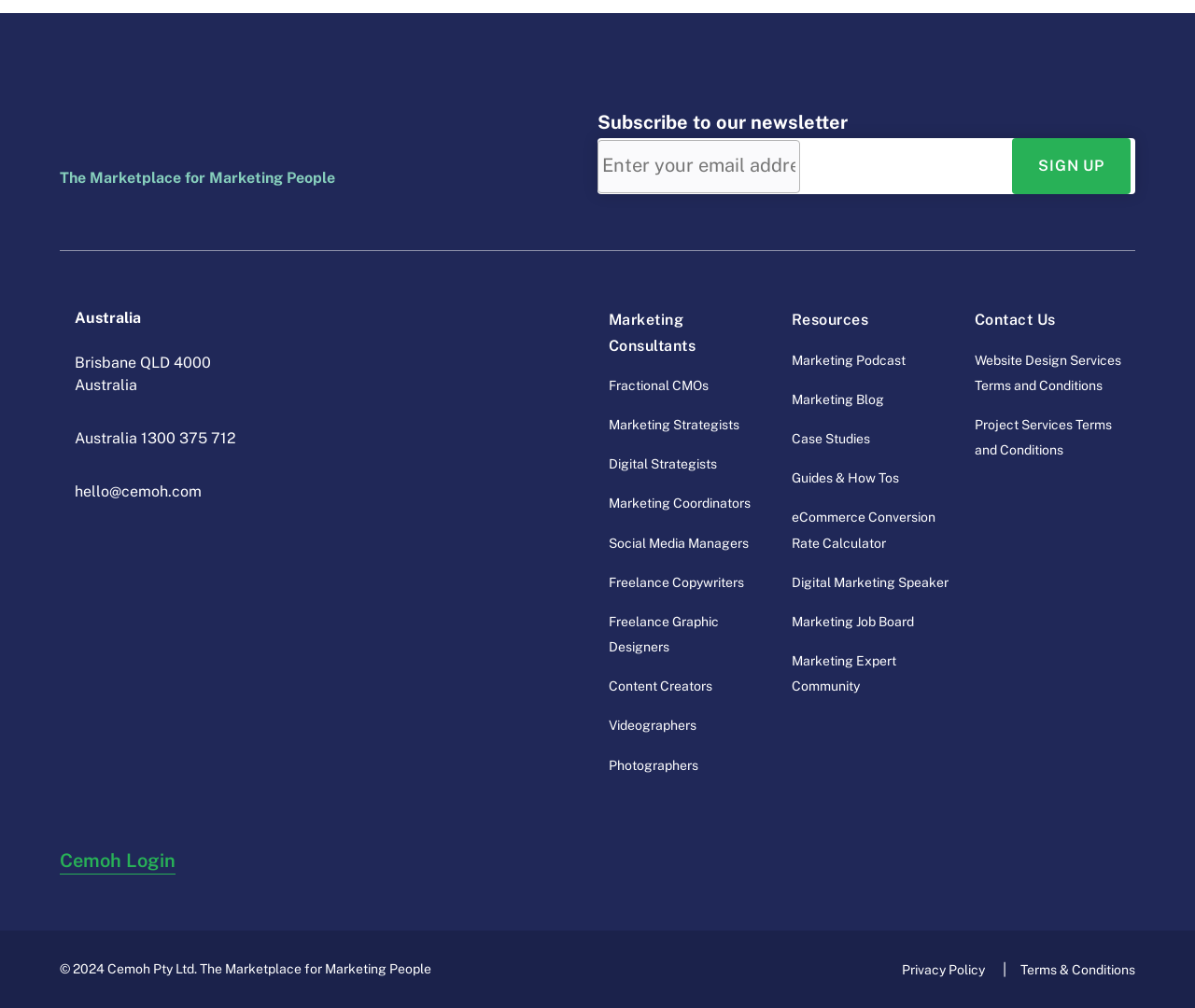What is the location of the company?
Examine the screenshot and reply with a single word or phrase.

Brisbane, QLD, Australia